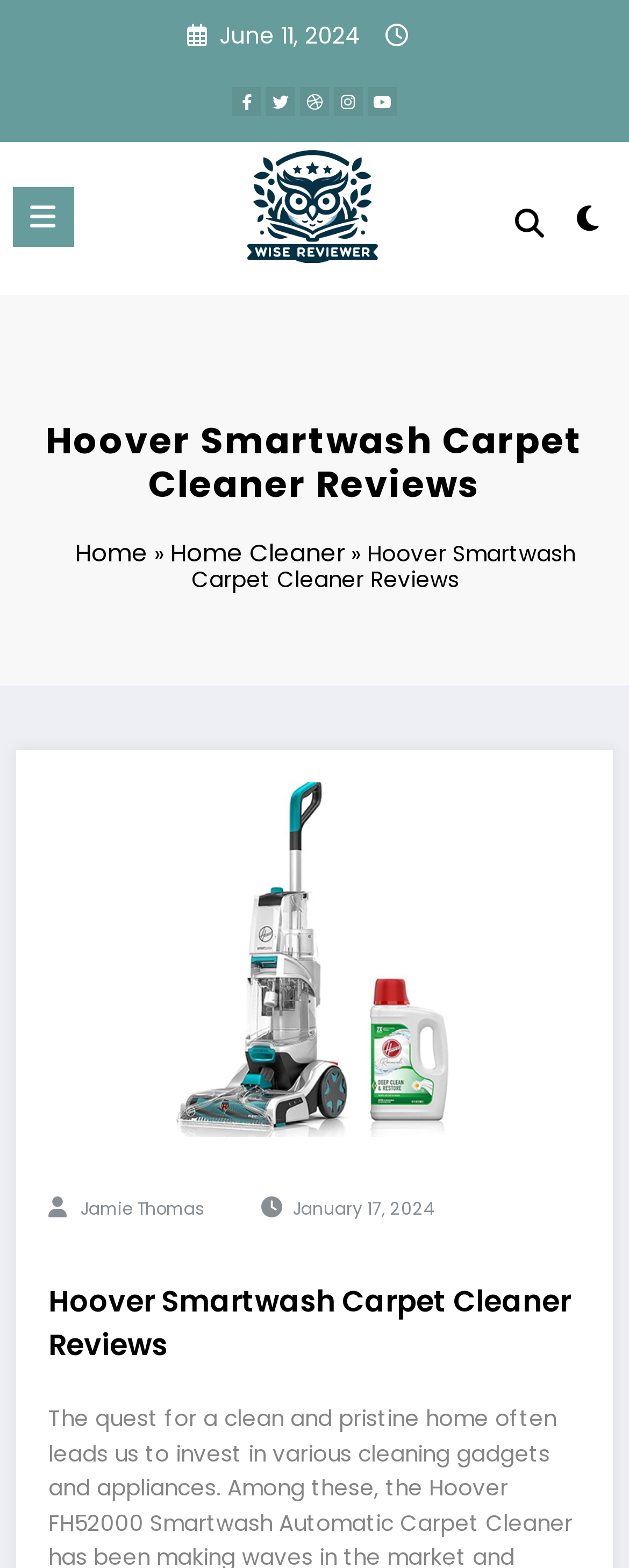Could you find the bounding box coordinates of the clickable area to complete this instruction: "Check the departmental calendar"?

None